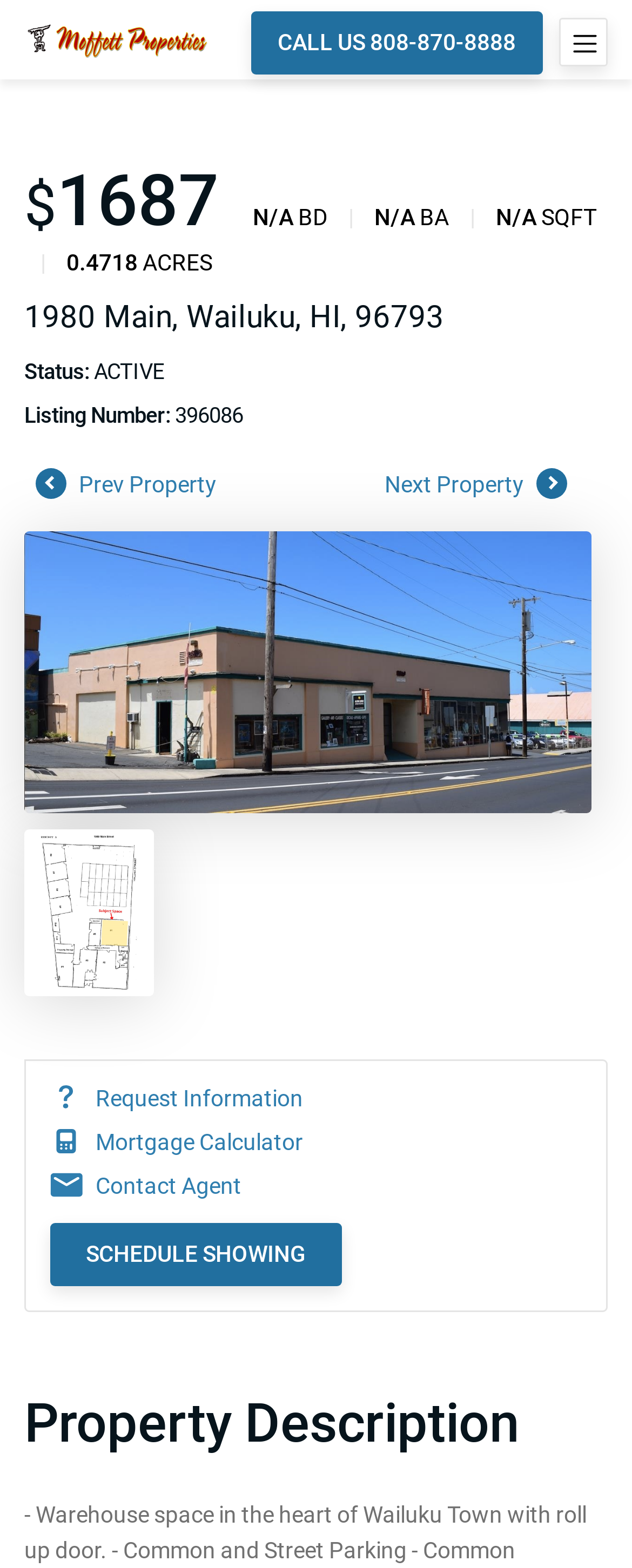Could you indicate the bounding box coordinates of the region to click in order to complete this instruction: "Click Moffett Properties Logo".

[0.038, 0.024, 0.333, 0.04]